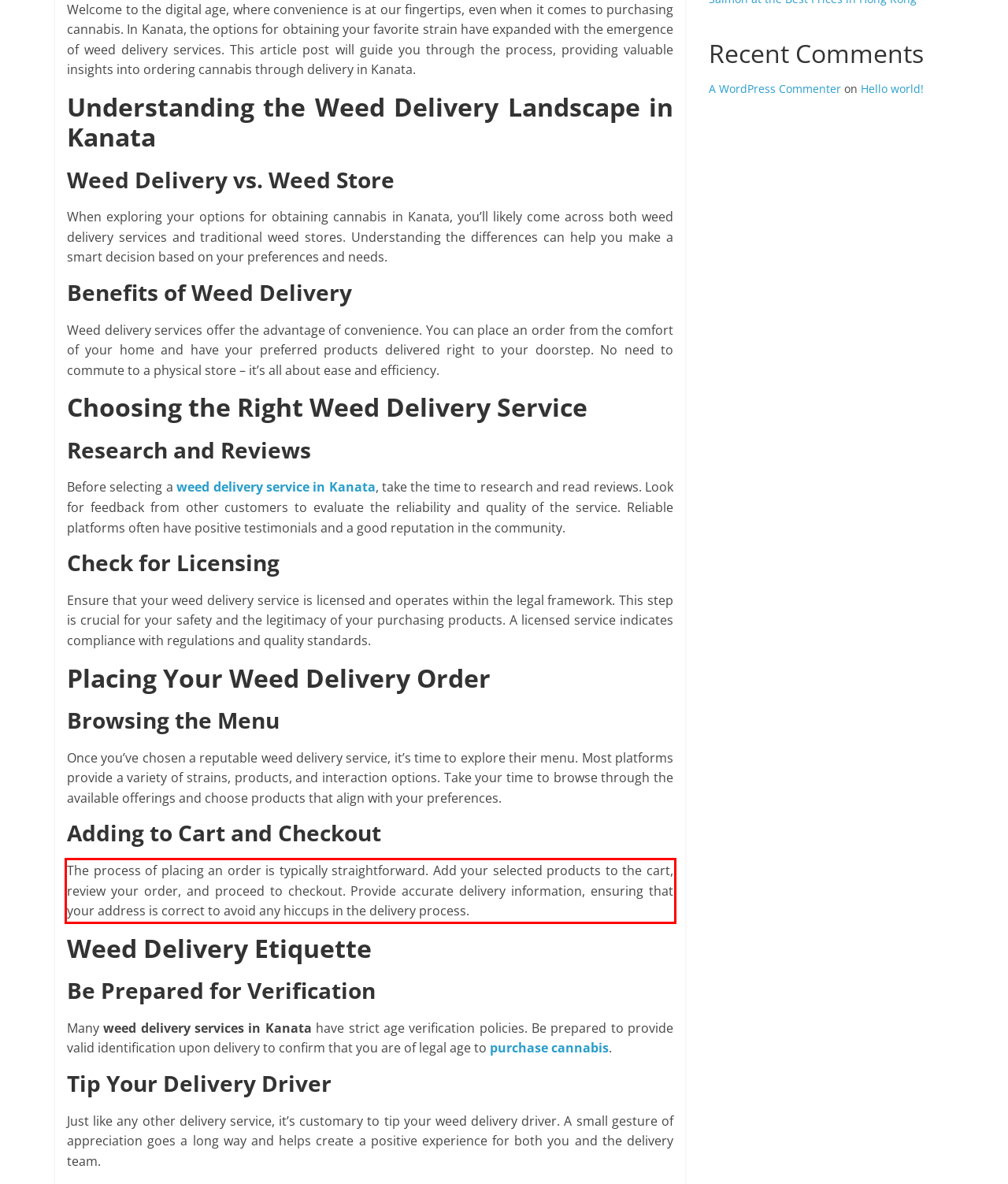You are given a webpage screenshot with a red bounding box around a UI element. Extract and generate the text inside this red bounding box.

The process of placing an order is typically straightforward. Add your selected products to the cart, review your order, and proceed to checkout. Provide accurate delivery information, ensuring that your address is correct to avoid any hiccups in the delivery process.